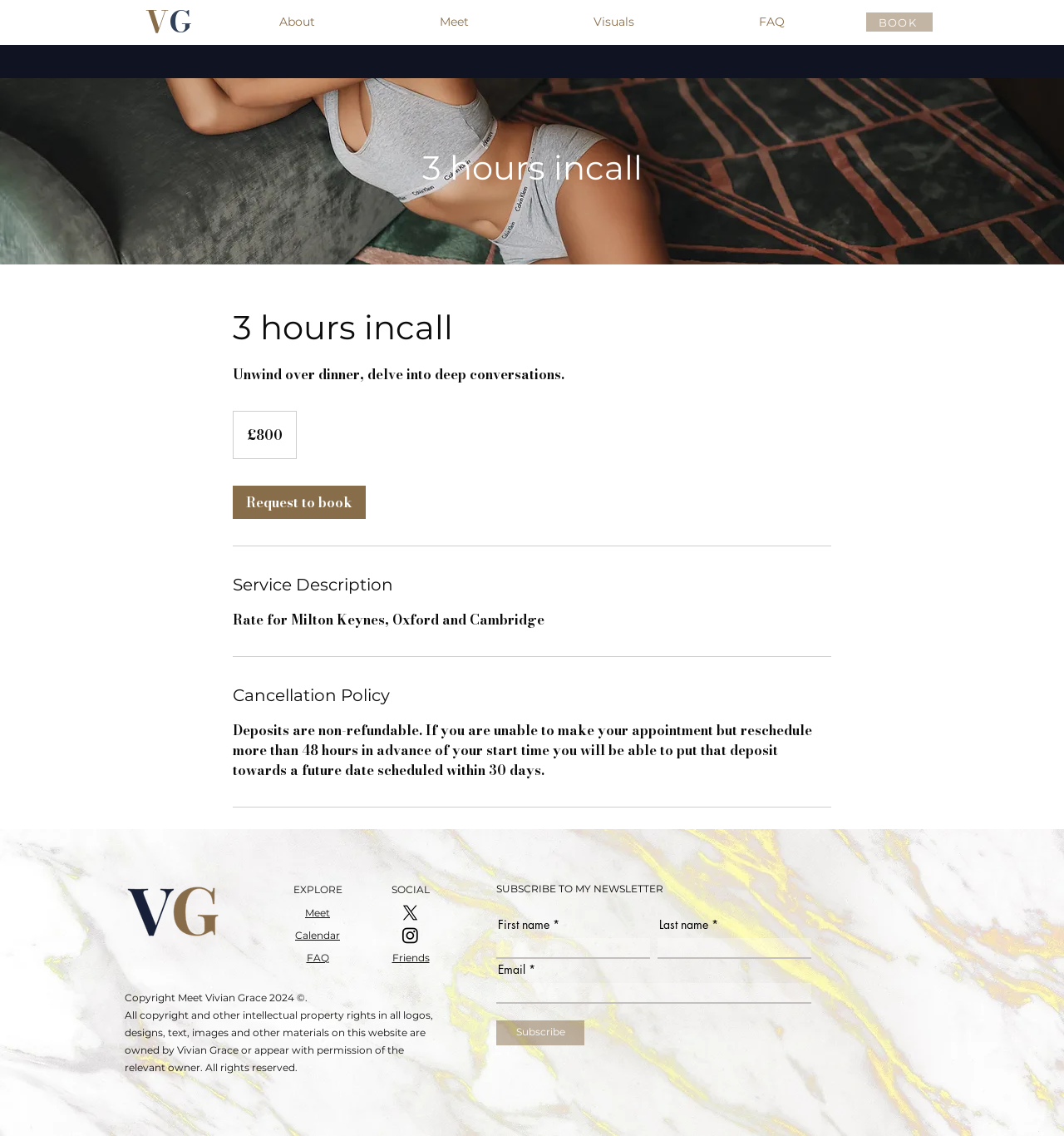Please identify the bounding box coordinates of the element's region that should be clicked to execute the following instruction: "View 'FAQ'". The bounding box coordinates must be four float numbers between 0 and 1, i.e., [left, top, right, bottom].

[0.655, 0.01, 0.796, 0.029]